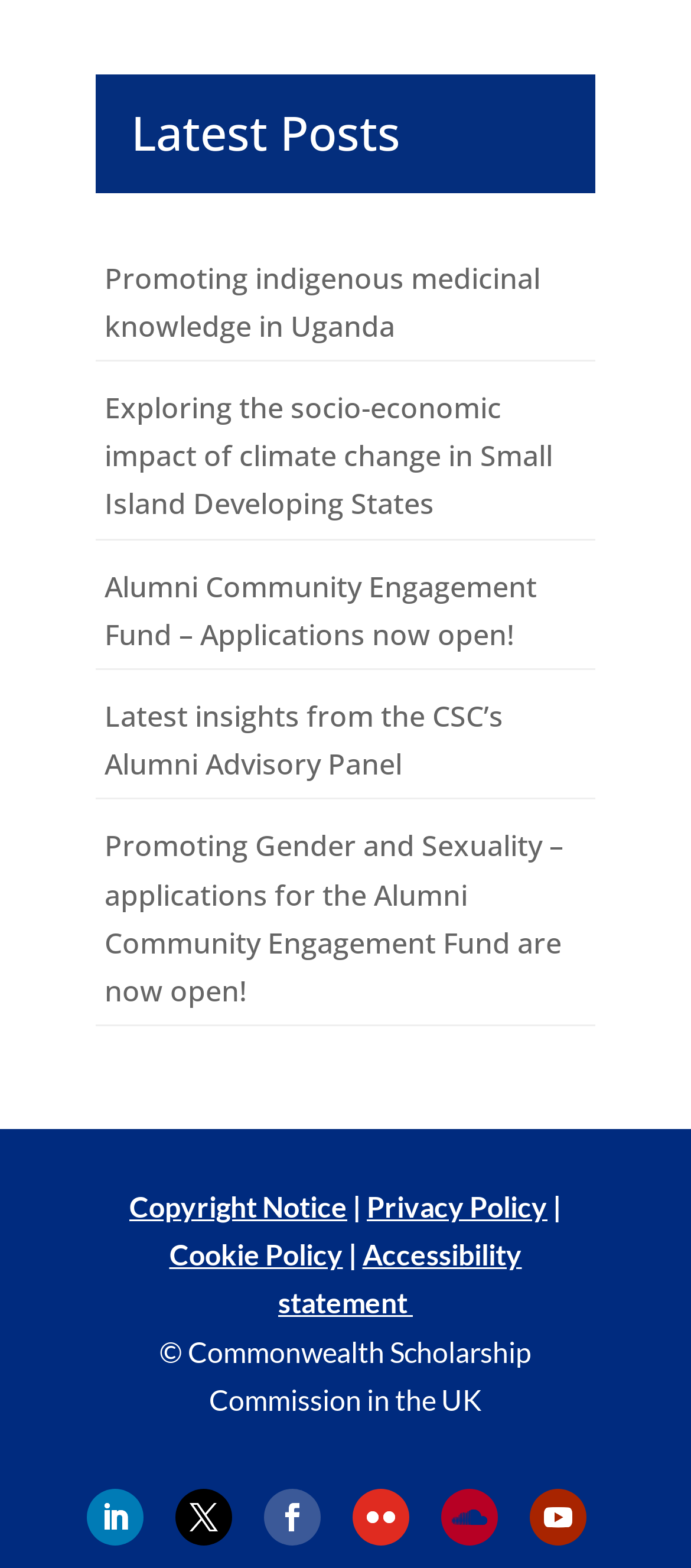Locate the bounding box coordinates of the clickable region necessary to complete the following instruction: "View the Commonwealth Scholarship Commission in the UK website". Provide the coordinates in the format of four float numbers between 0 and 1, i.e., [left, top, right, bottom].

[0.272, 0.851, 0.769, 0.903]